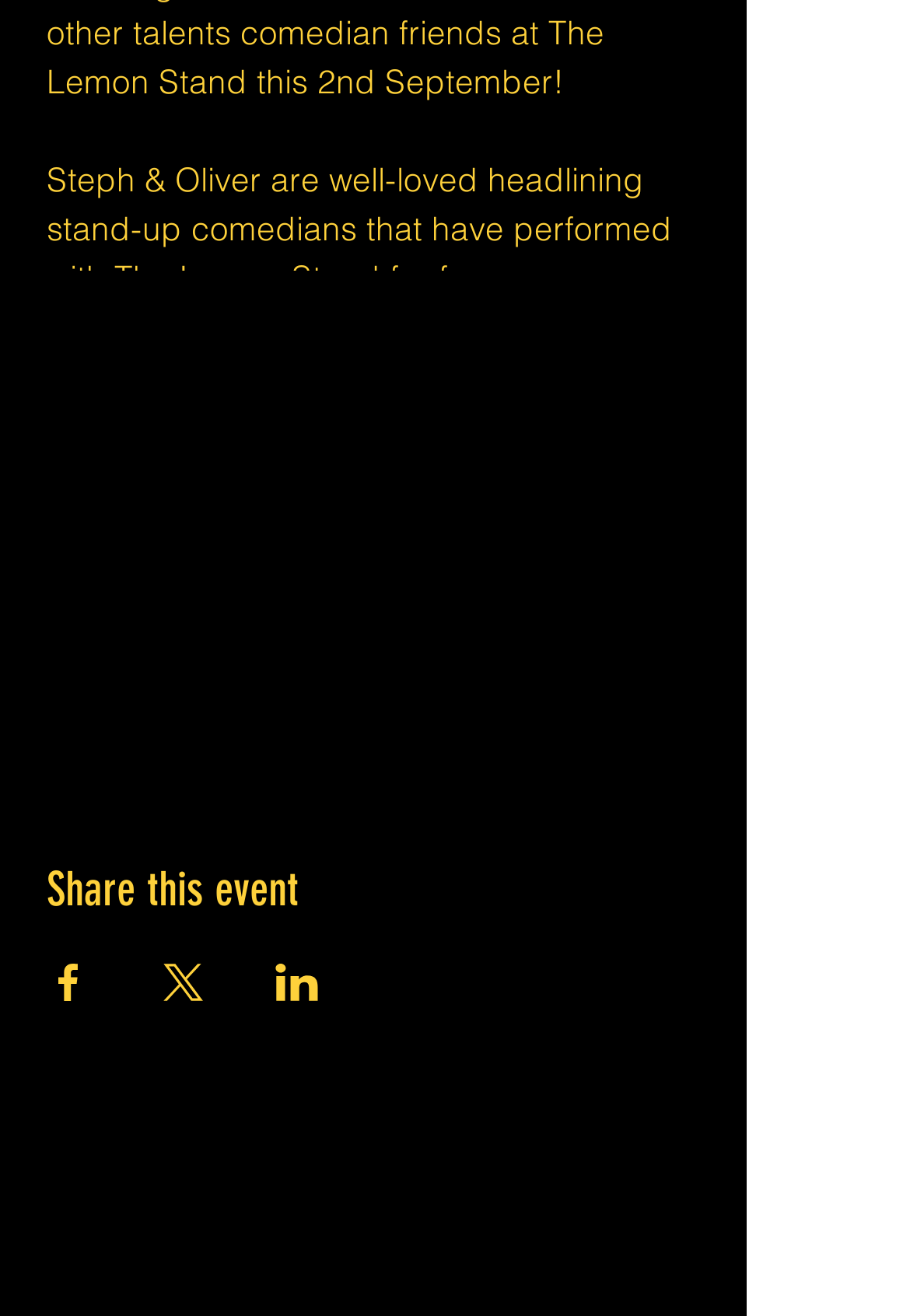Predict the bounding box coordinates of the UI element that matches this description: "aria-label="LinkedIn"". The coordinates should be in the format [left, top, right, bottom] with each value between 0 and 1.

[0.462, 0.948, 0.513, 0.983]